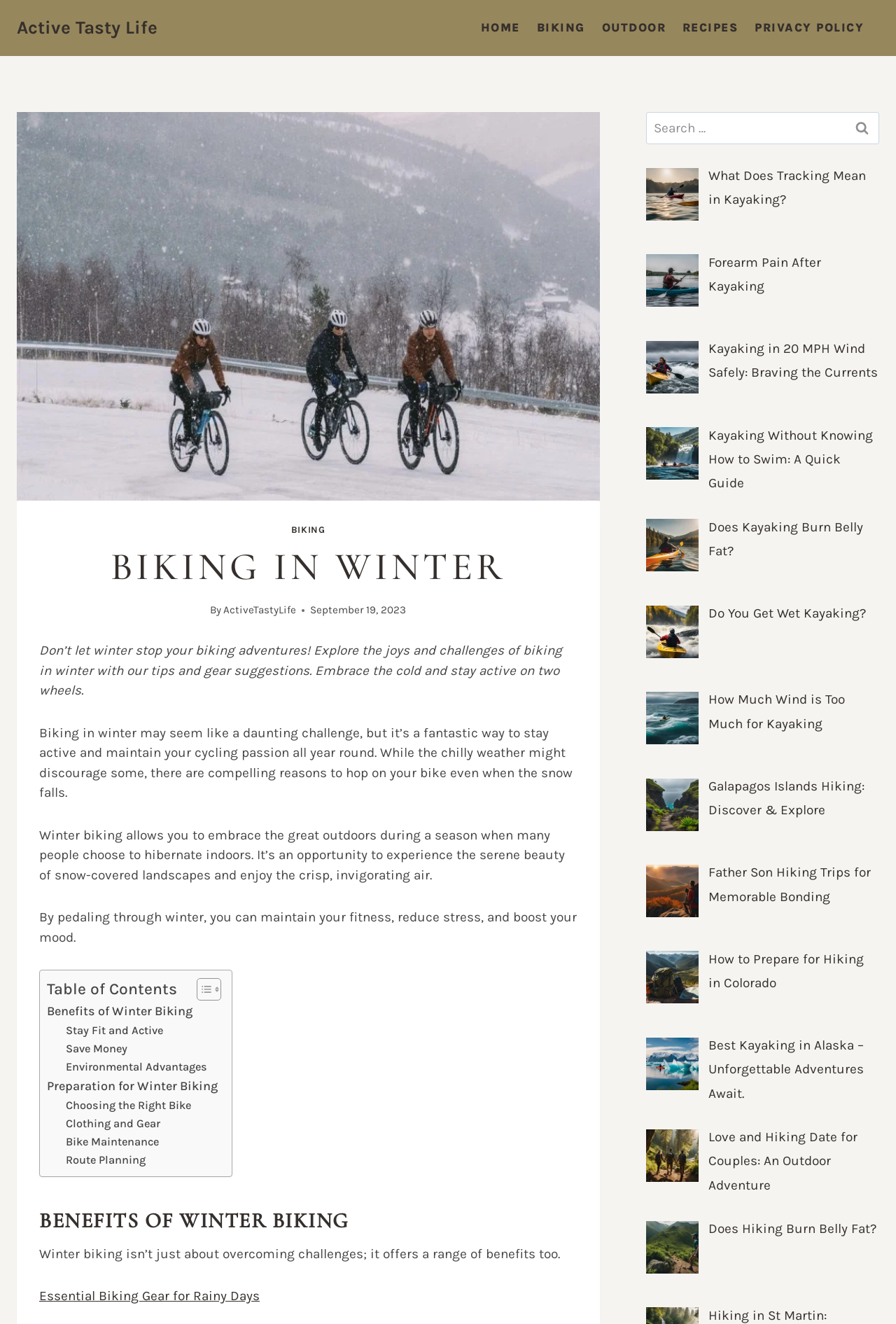Find the bounding box coordinates for the area that should be clicked to accomplish the instruction: "Read the article 'SK Finance Achieves Staggering Financial Results: PAT Increases by 66% and AUM Grows by 50%'".

None